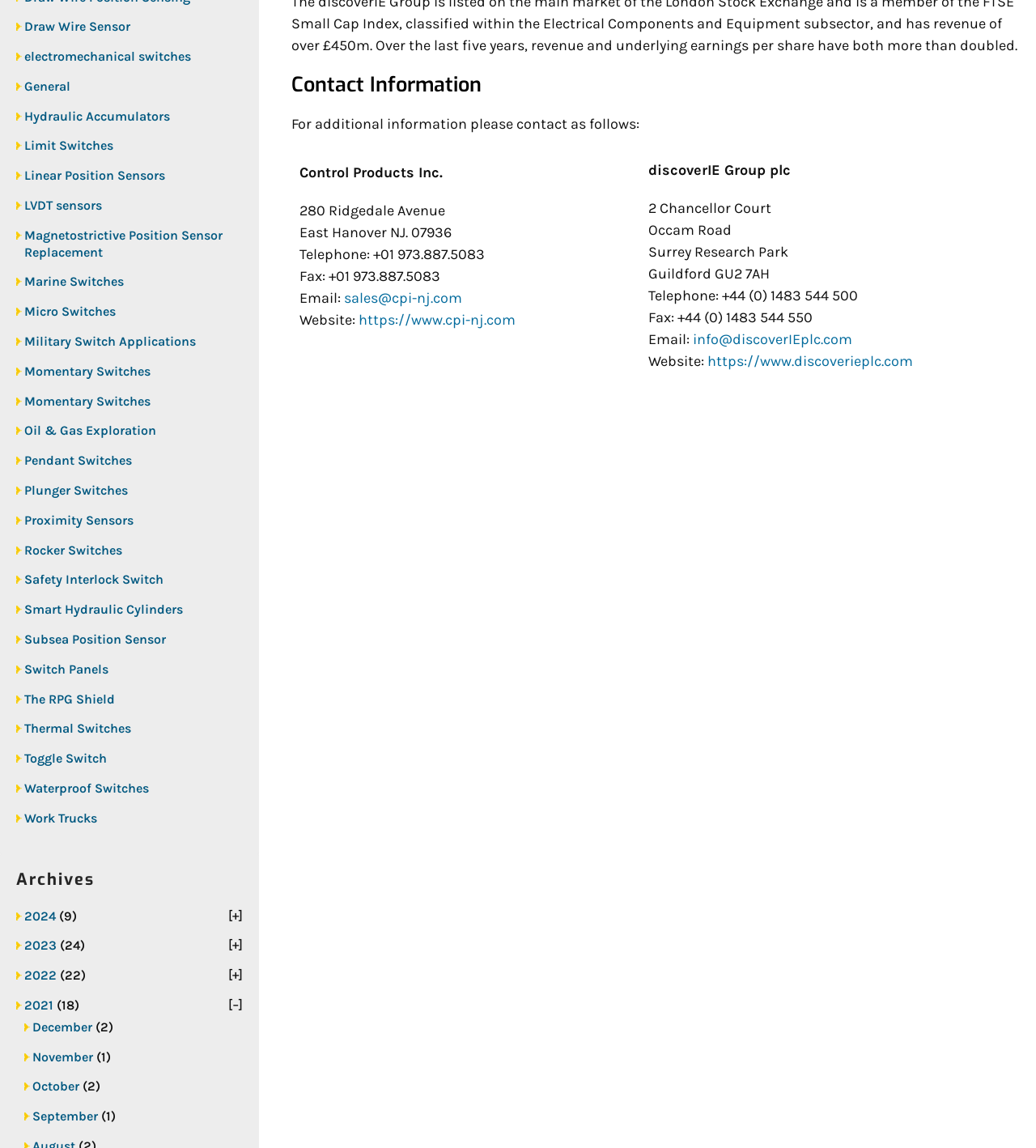Identify the bounding box coordinates for the UI element that matches this description: "parent_node: 2024 (9)".

[0.215, 0.792, 0.234, 0.81]